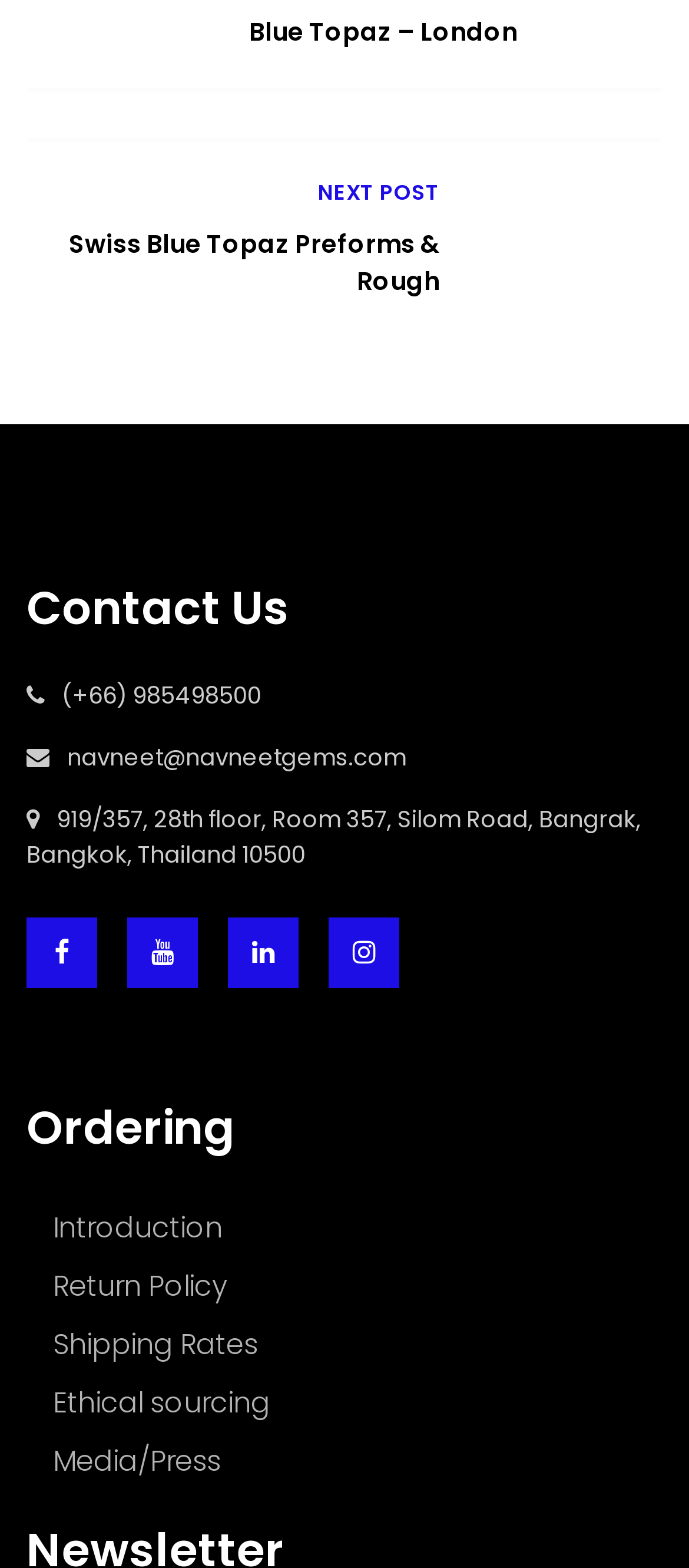Kindly determine the bounding box coordinates of the area that needs to be clicked to fulfill this instruction: "Click the 'NEXT POST' link".

[0.09, 0.112, 0.91, 0.133]